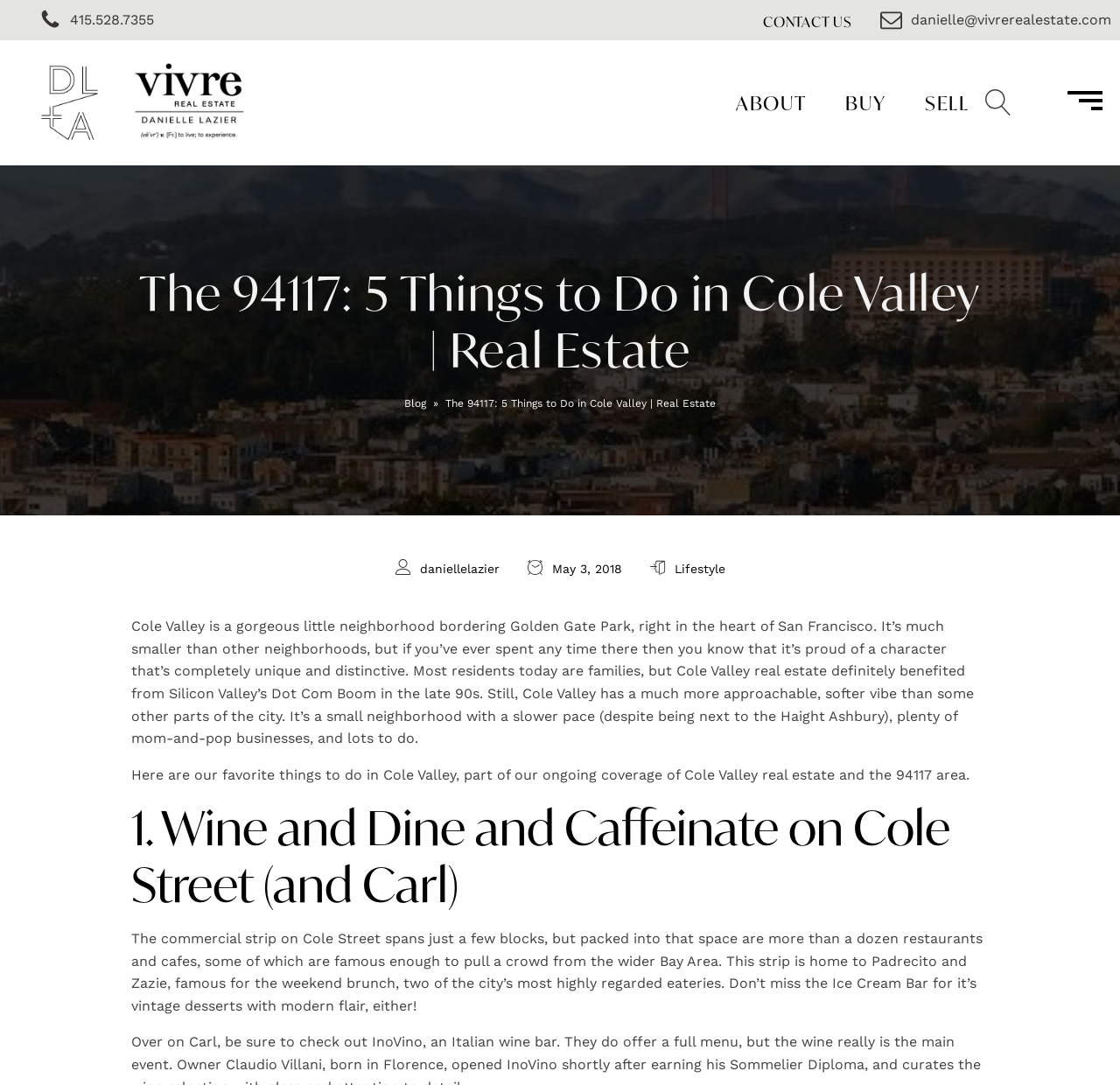Please indicate the bounding box coordinates for the clickable area to complete the following task: "Learn more about the real estate agent". The coordinates should be specified as four float numbers between 0 and 1, i.e., [left, top, right, bottom].

[0.649, 0.072, 0.728, 0.117]